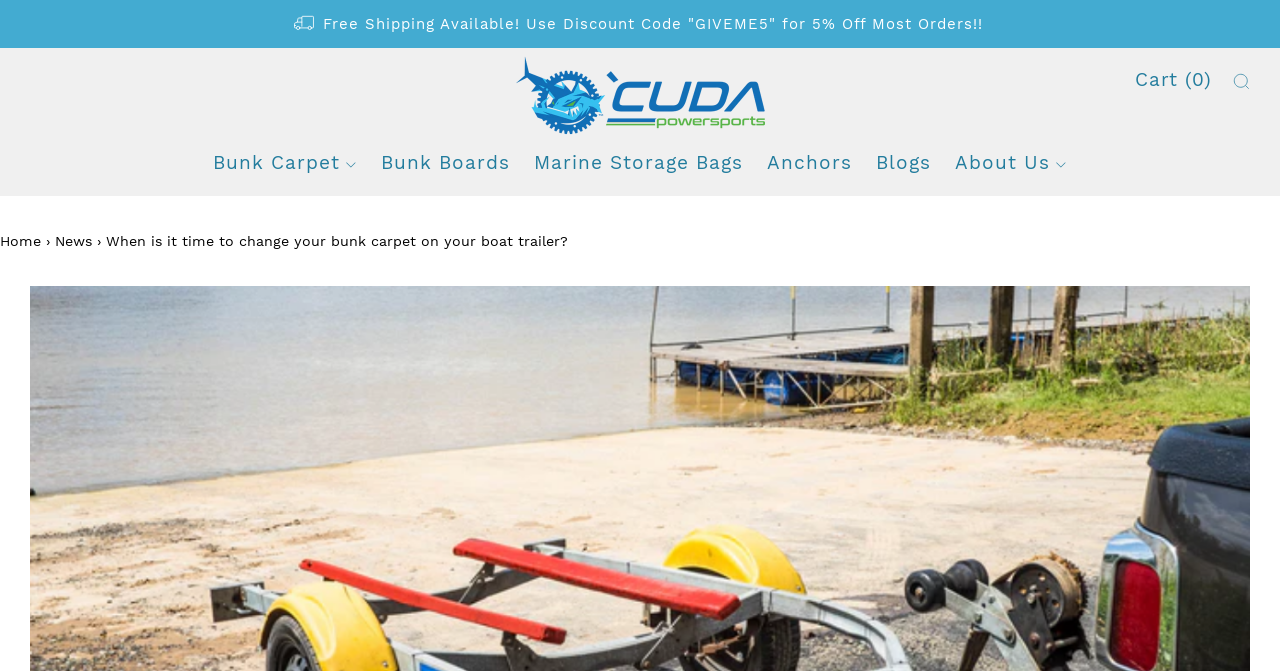Identify the bounding box of the UI element that matches this description: "Marine Storage Bags".

[0.417, 0.219, 0.58, 0.267]